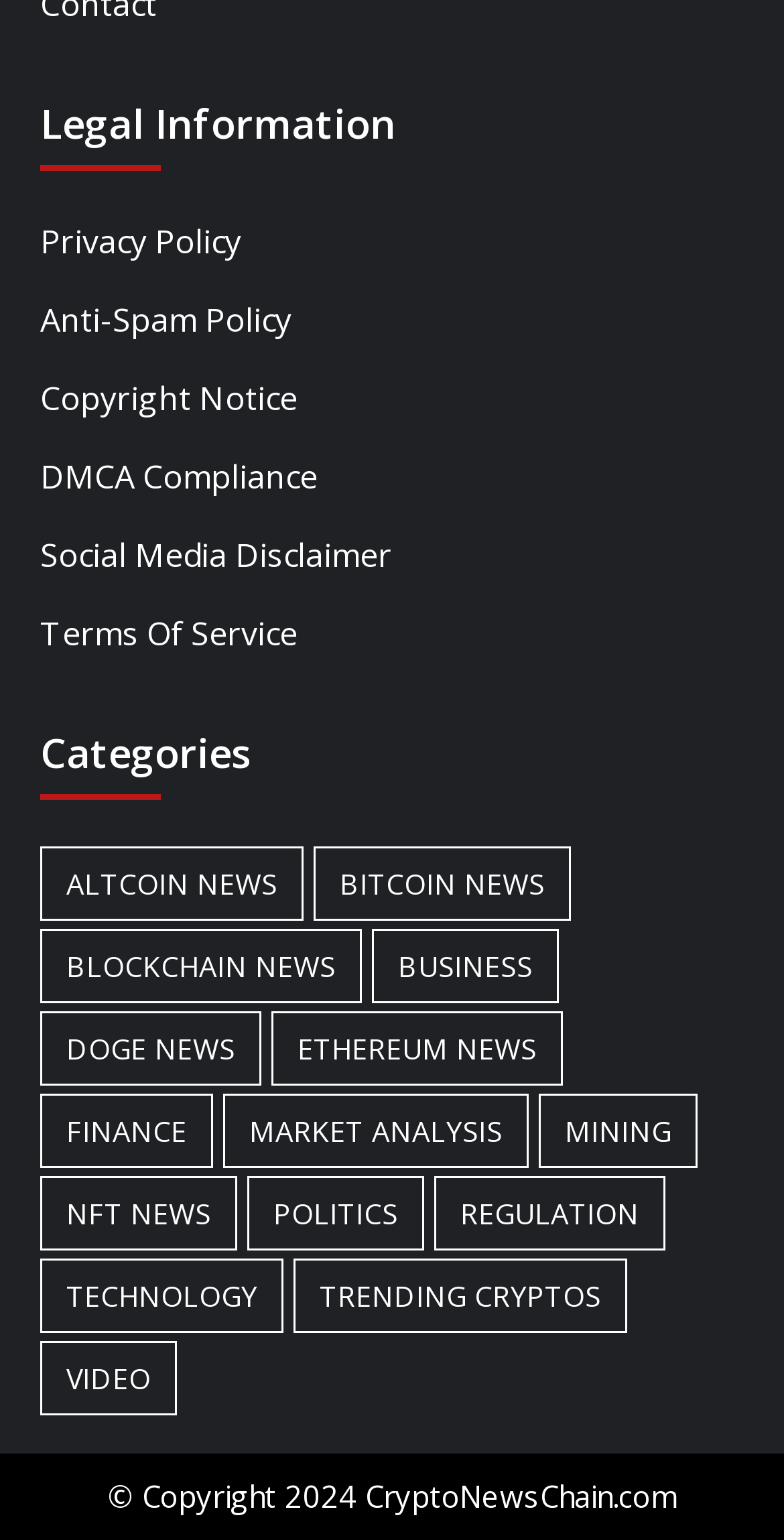How many categories are listed on the webpage?
Please respond to the question with as much detail as possible.

I counted the number of links under the 'Categories' heading and found that there are 14 categories listed on the webpage.